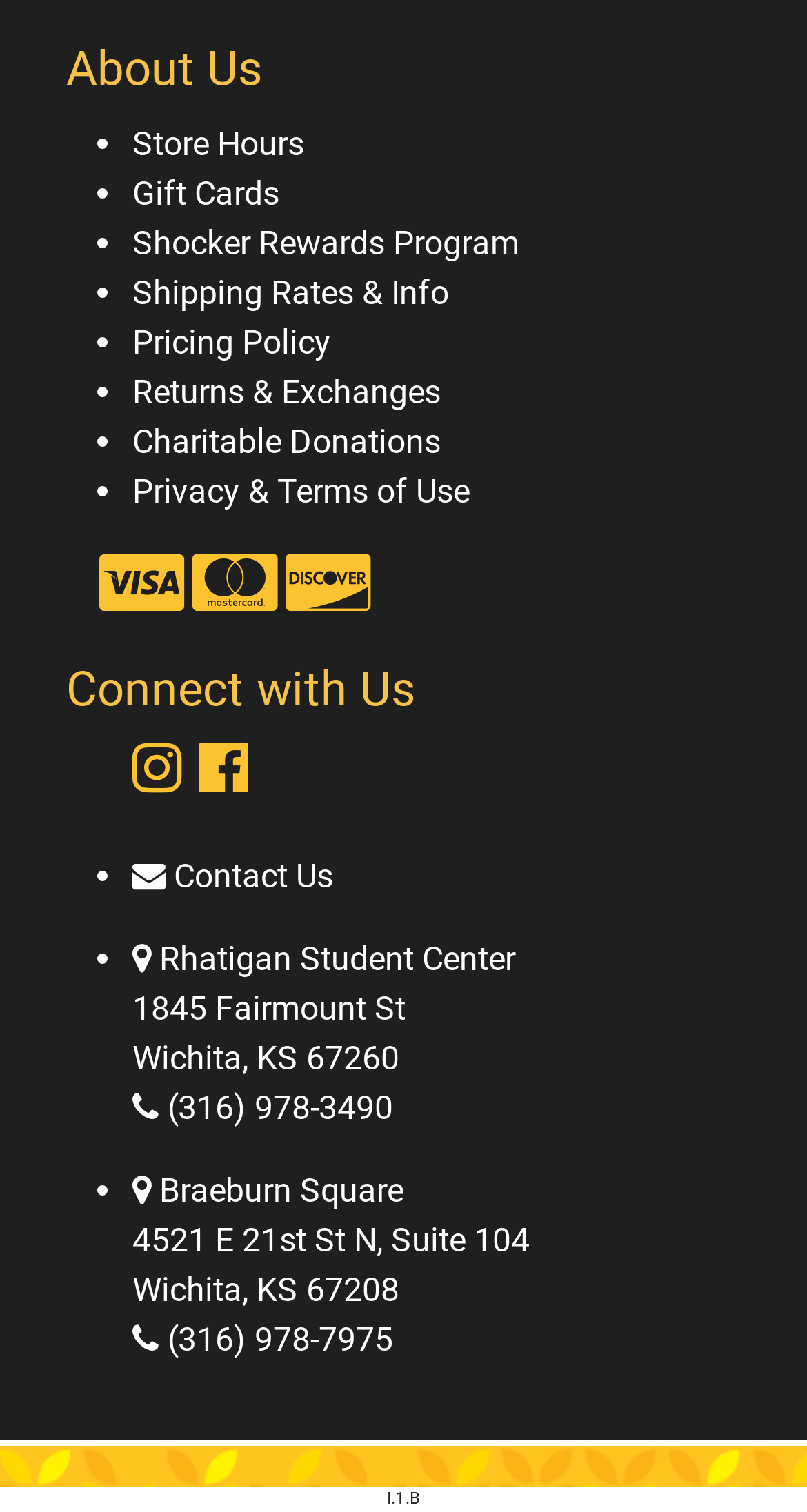Give a short answer using one word or phrase for the question:
How many locations are listed on the webpage?

2